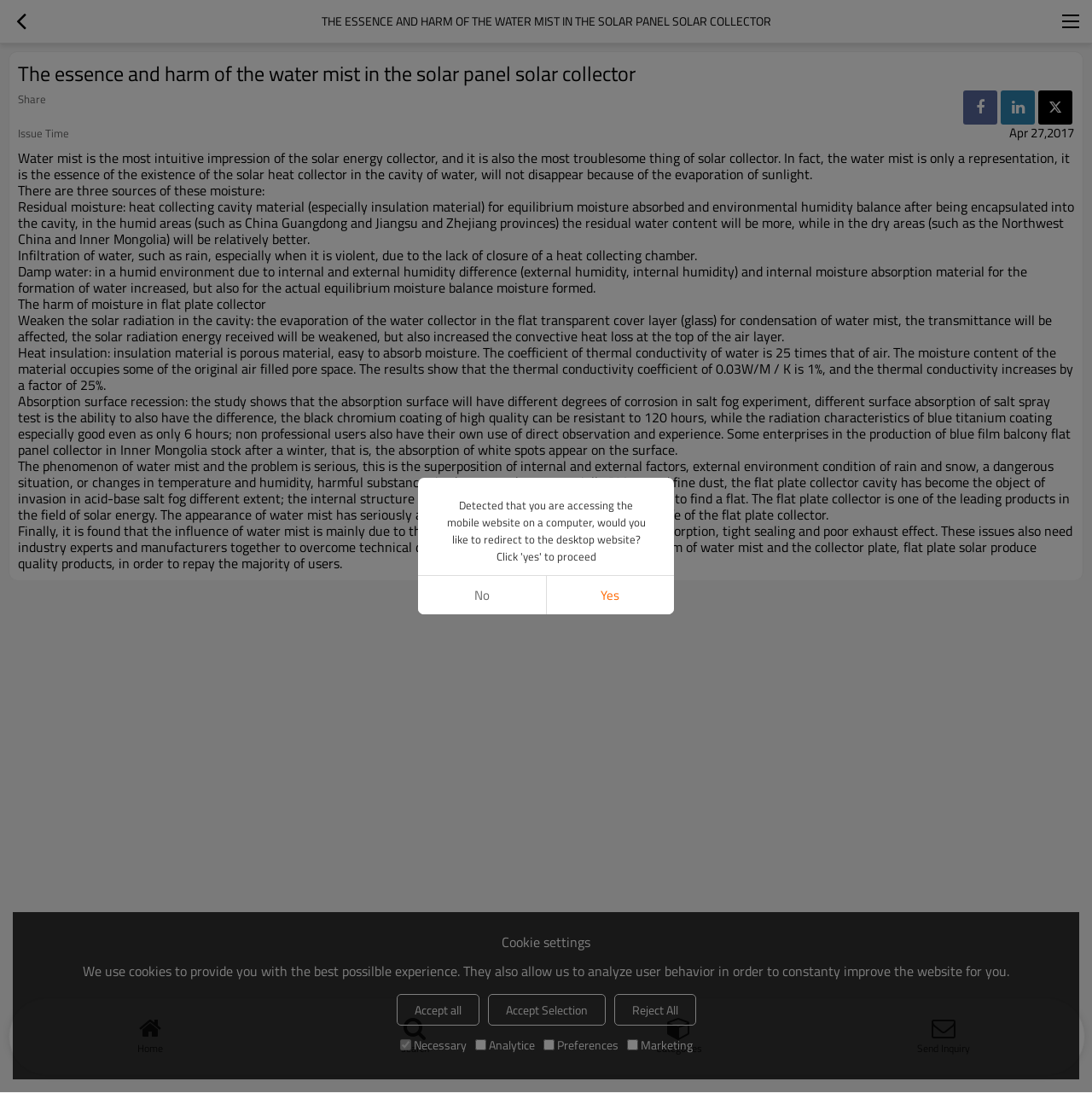Determine the bounding box coordinates of the clickable region to follow the instruction: "Send an inquiry".

[0.743, 0.922, 0.985, 0.967]